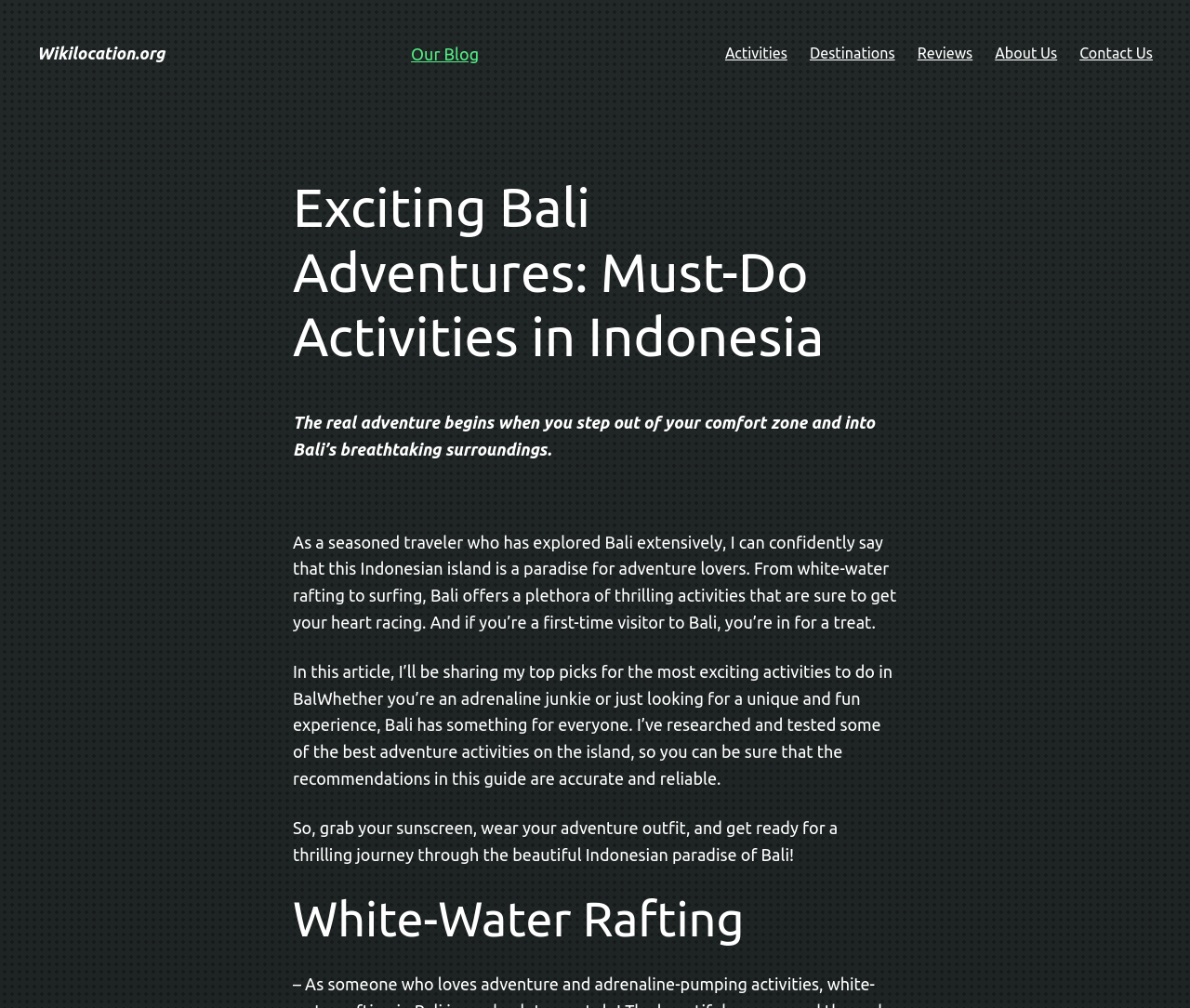Provide your answer in a single word or phrase: 
What is the first activity mentioned in this webpage?

White-Water Rafting